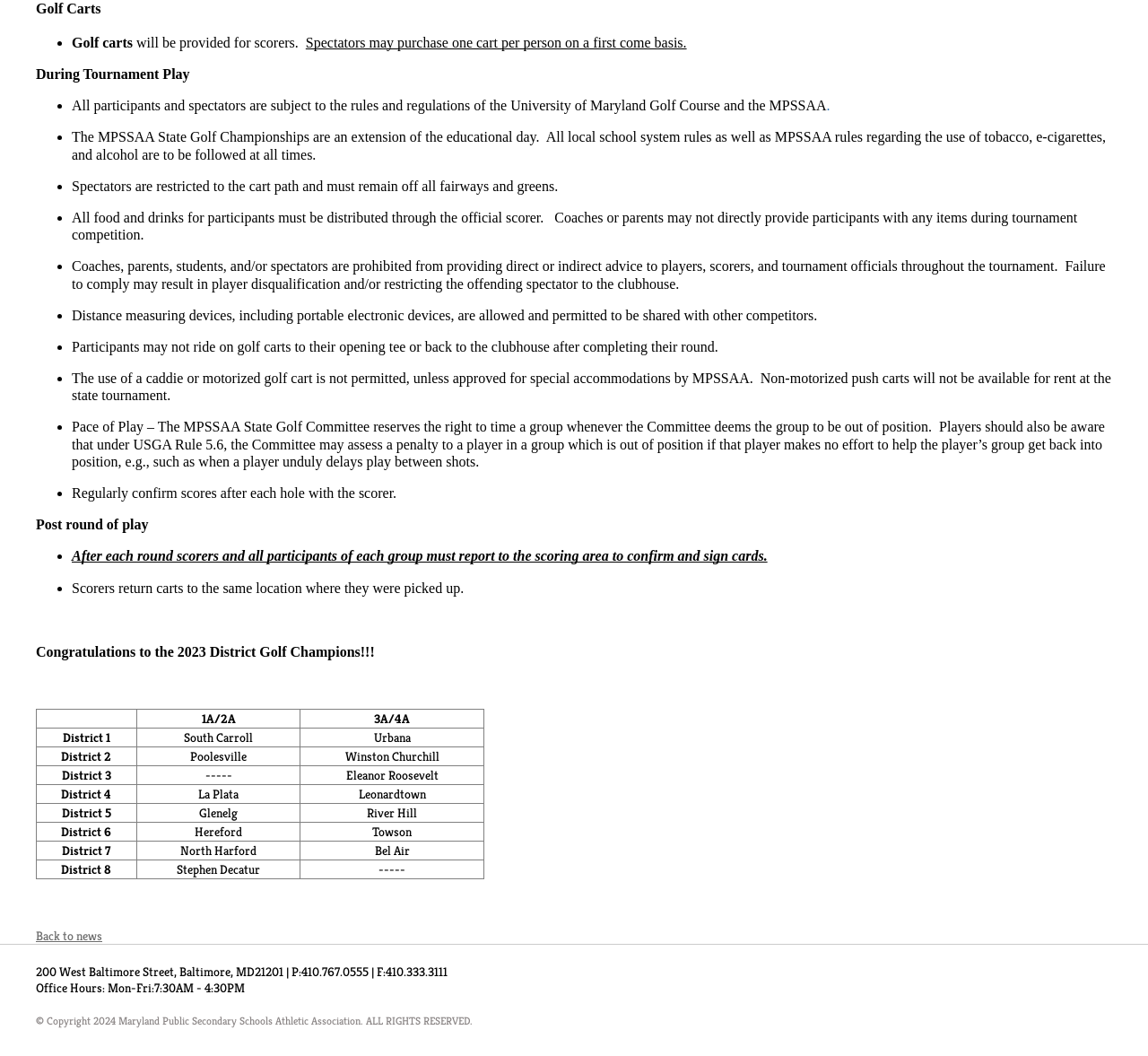Find the bounding box coordinates for the HTML element described in this sentence: "Back to news". Provide the coordinates as four float numbers between 0 and 1, in the format [left, top, right, bottom].

[0.031, 0.879, 0.089, 0.894]